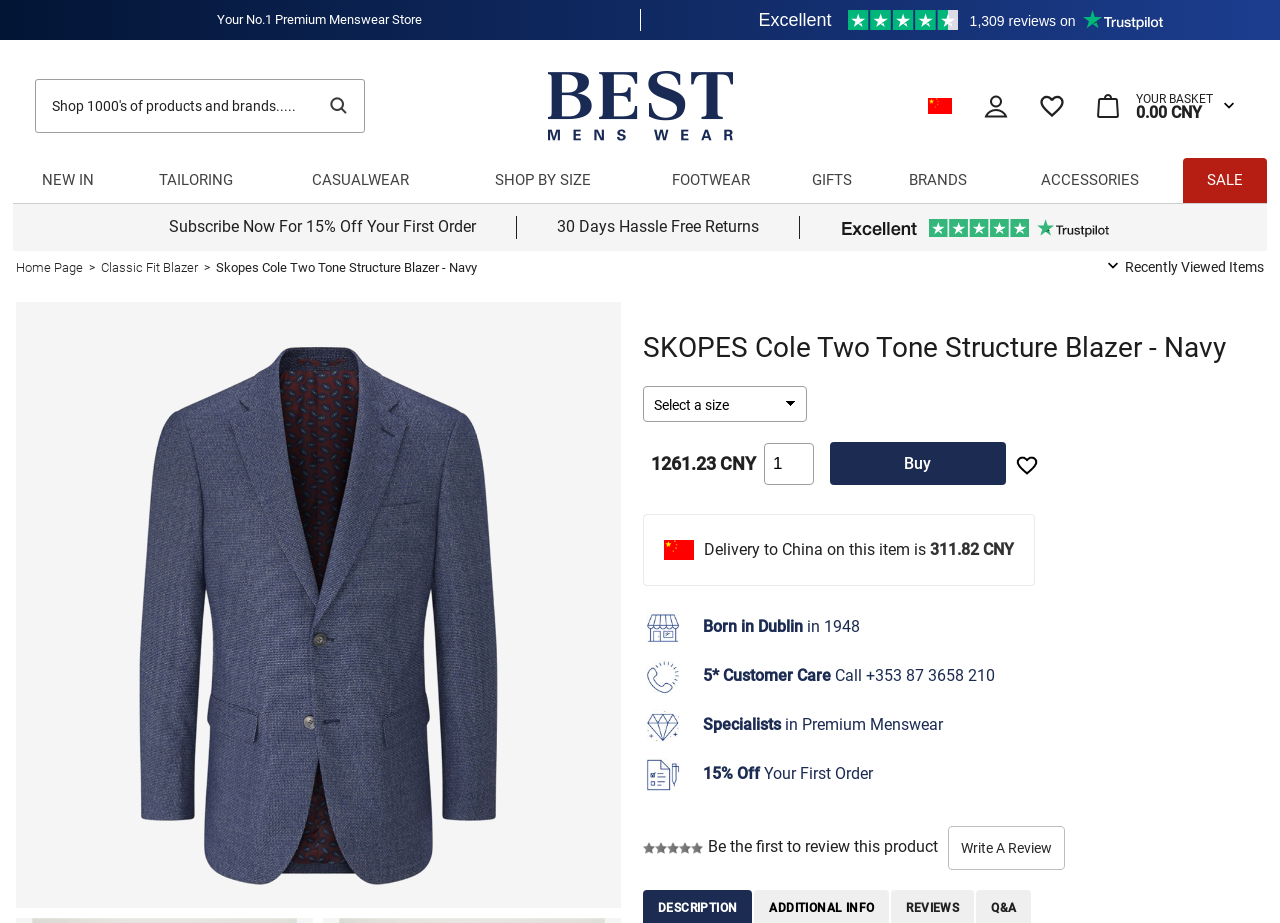Please provide the bounding box coordinates for the element that needs to be clicked to perform the instruction: "Add to wishlist". The coordinates must consist of four float numbers between 0 and 1, formatted as [left, top, right, bottom].

[0.786, 0.494, 0.811, 0.512]